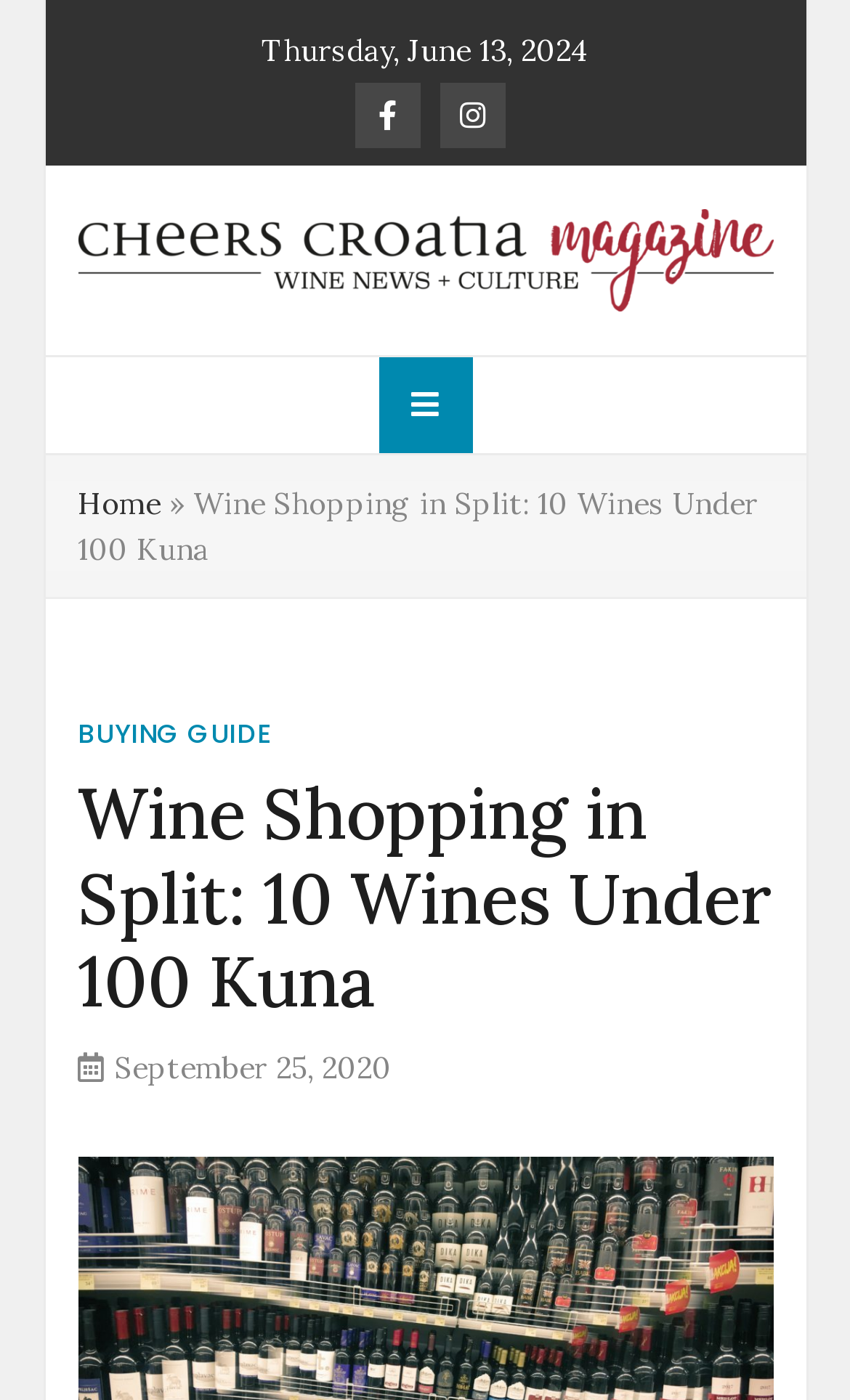Create an in-depth description of the webpage, covering main sections.

The webpage is about wine shopping in Split, Croatia, and features a list of 10 bargain wines to try. At the top of the page, there is a date "Thursday, June 13, 2024" and three social media links represented by icons. Below these, there is a logo of "Cheers Croatia Magazine" with a link to the magazine's homepage. 

To the right of the logo, there is a link to "Wine News and Culture" and another link to "Cheers Croatia Magazine". A button with a hamburger icon is located nearby, which controls the primary menu. 

On the left side of the page, there is a navigation menu with a link to "Home" followed by a "»" symbol. Below this, the title "Wine Shopping in Split: 10 Wines Under 100 Kuna" is displayed prominently. 

Under the title, there is a link to a "BUYING GUIDE" and a header section that spans the width of the page. Within the header, the title "Wine Shopping in Split: 10 Wines Under 100 Kuna" is repeated, and there is a link to the publication date "September 25, 2020" on the right side.